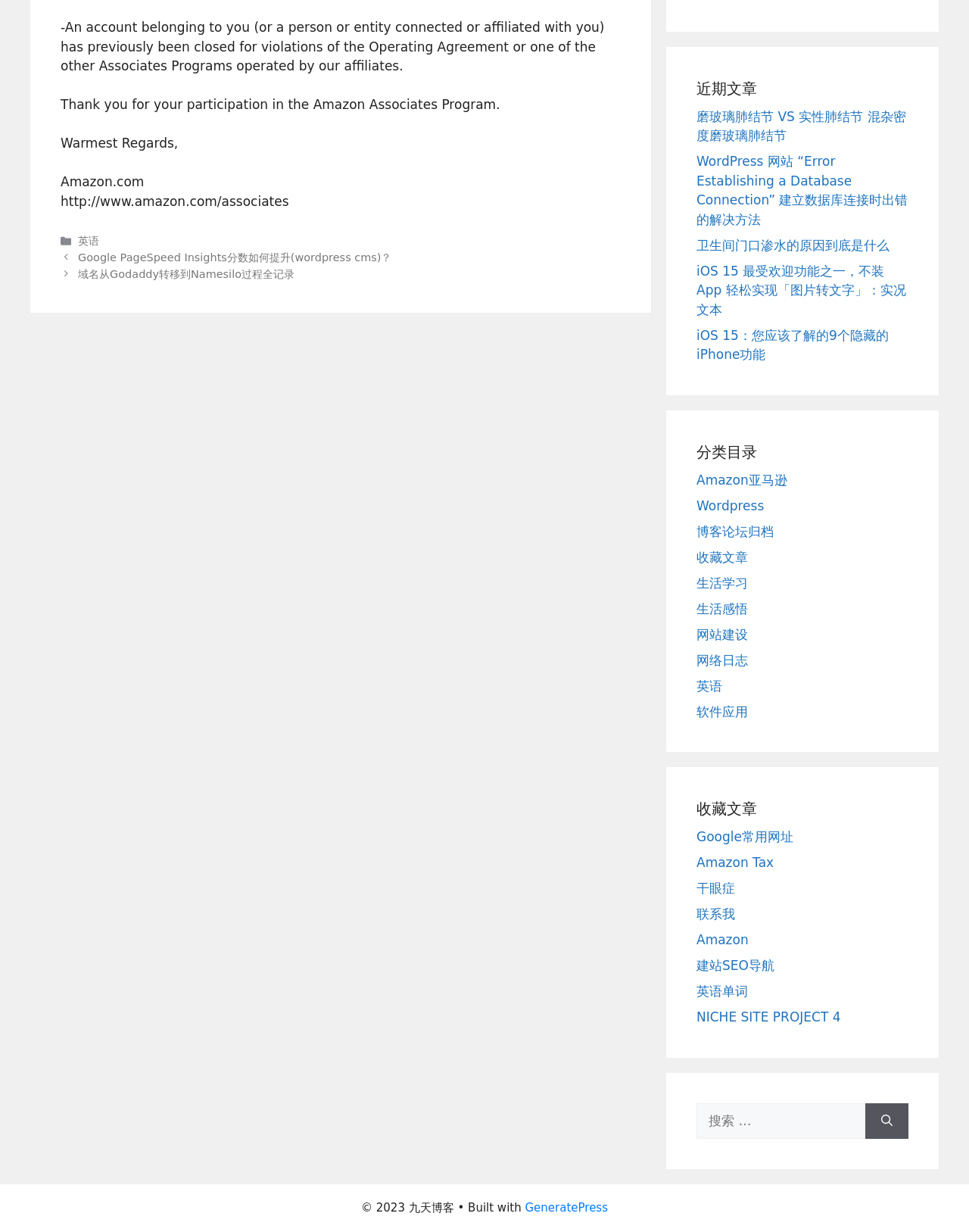Please specify the bounding box coordinates in the format (top-left x, top-left y, bottom-right x, bottom-right y), with values ranging from 0 to 1. Identify the bounding box for the UI component described as follows: iOS 15 最受欢迎功能之一，不装 App 轻松实现「图片转文字」：实况文本

[0.719, 0.214, 0.935, 0.257]